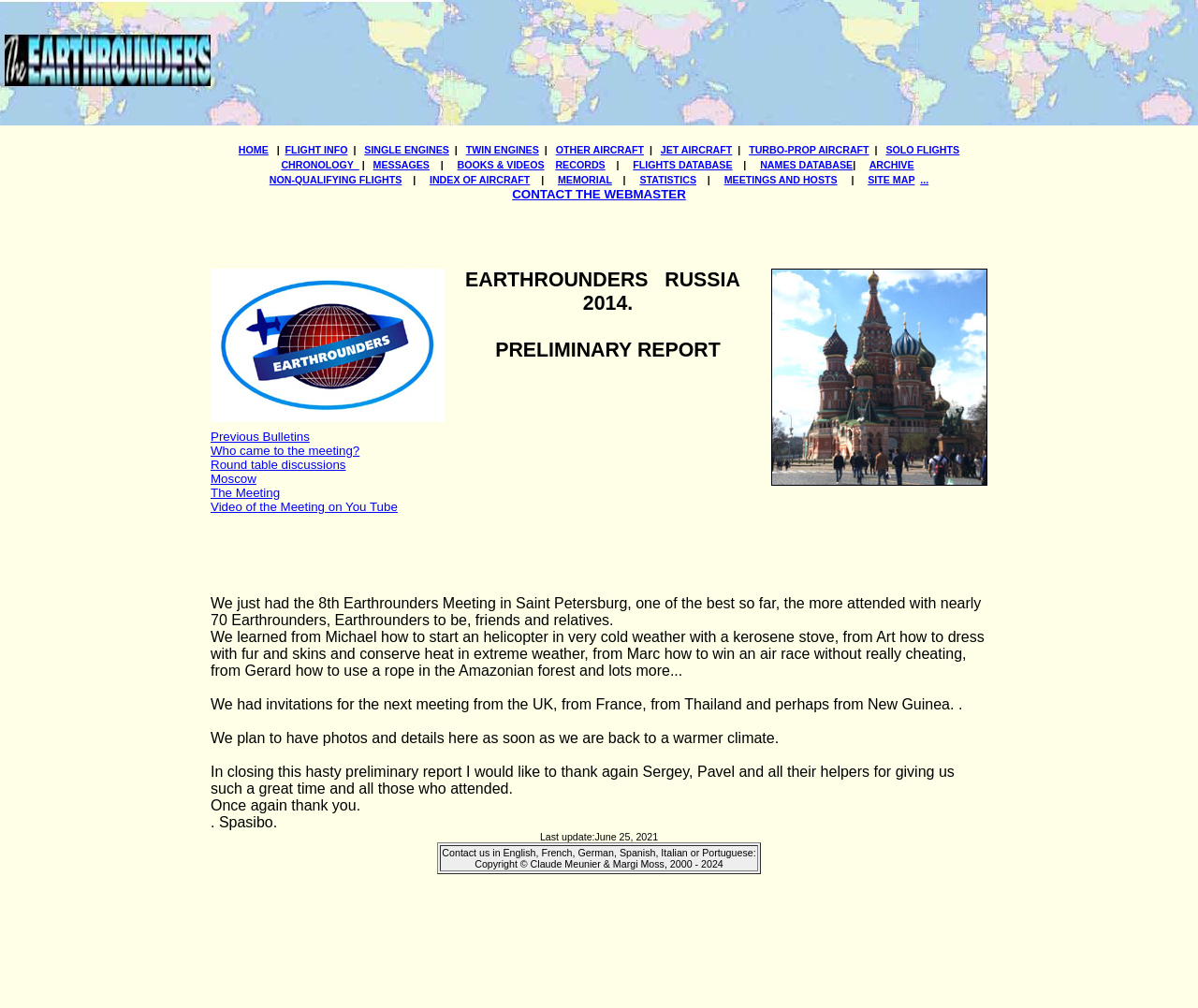What is the topic of the meeting mentioned on the webpage?
Please answer the question with a detailed response using the information from the screenshot.

The webpage mentions a meeting that took place in Saint Petersburg, and it is related to Earthrounders. The meeting is discussed in several paragraphs, including the topics that were presented and the attendees.